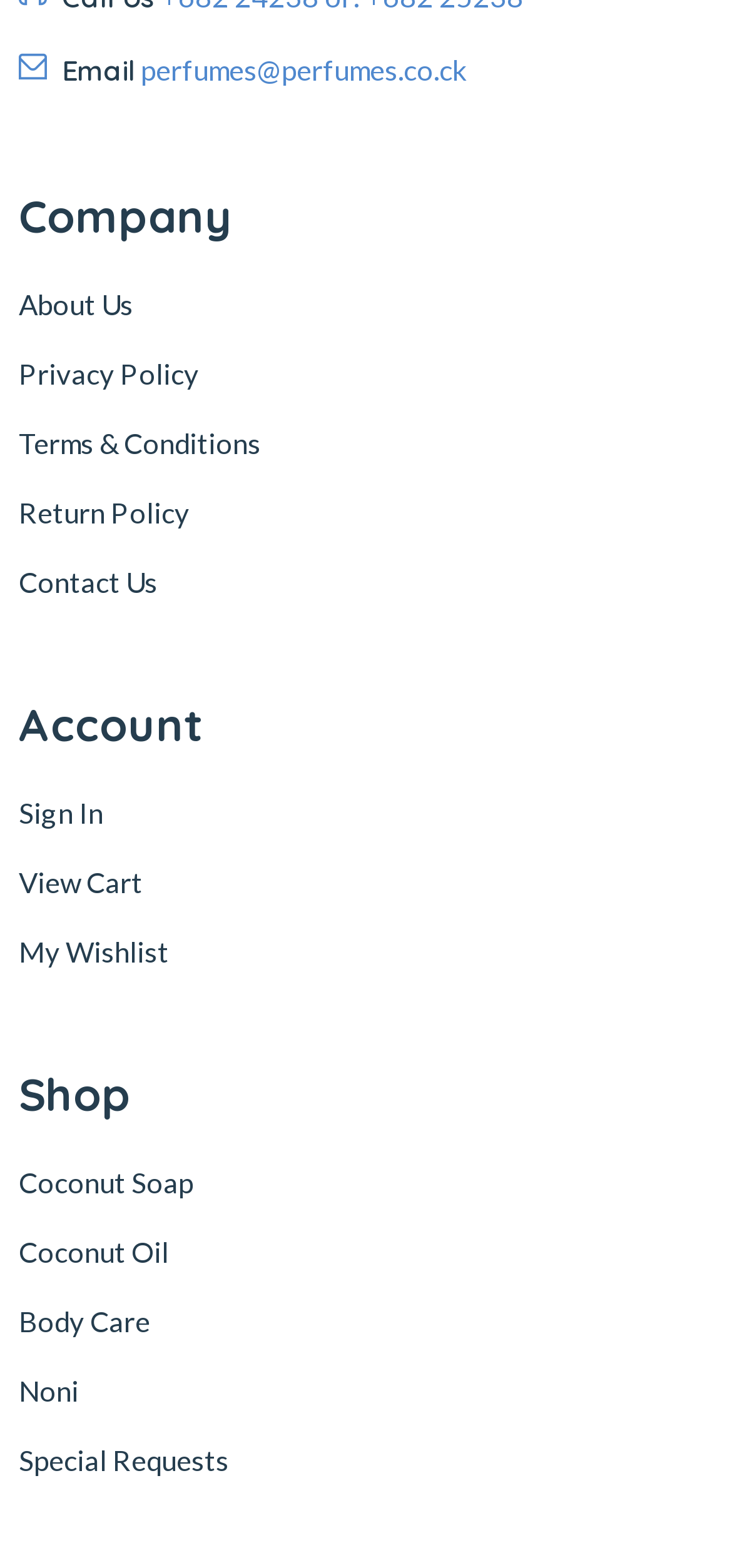Show me the bounding box coordinates of the clickable region to achieve the task as per the instruction: "Click on 'When afflictions render us weary'".

None